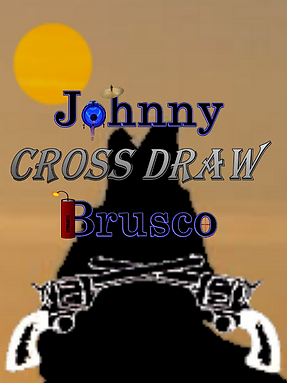What is the shape of the object at the top left of the backdrop?
Kindly offer a detailed explanation using the data available in the image.

The caption describes the backdrop as having a warm, sunset-like gradient with a large yellow sun positioned at the top left, casting a dramatic, atmospheric glow.